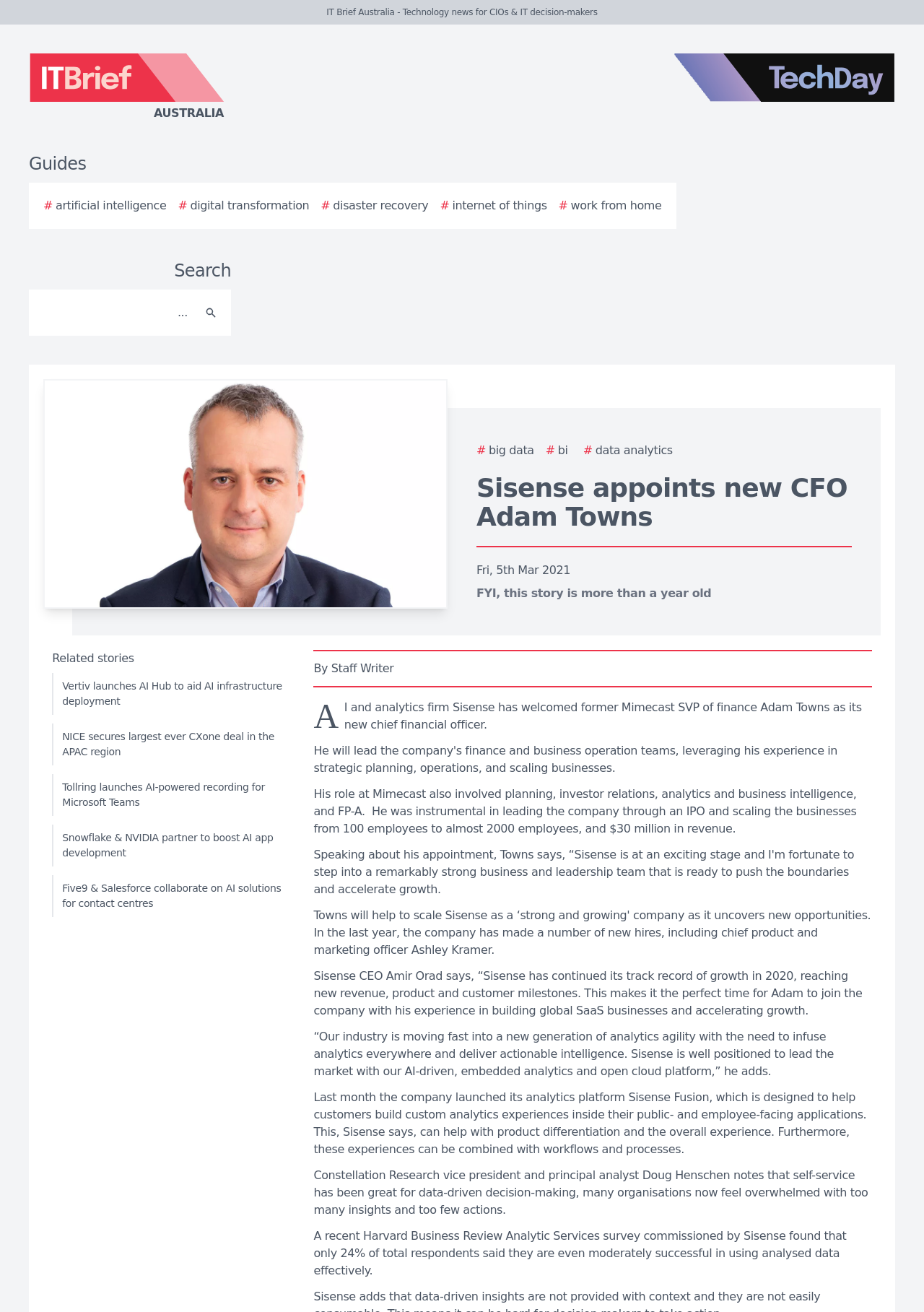Please locate the bounding box coordinates of the element that should be clicked to achieve the given instruction: "Read about artificial intelligence".

[0.047, 0.15, 0.18, 0.163]